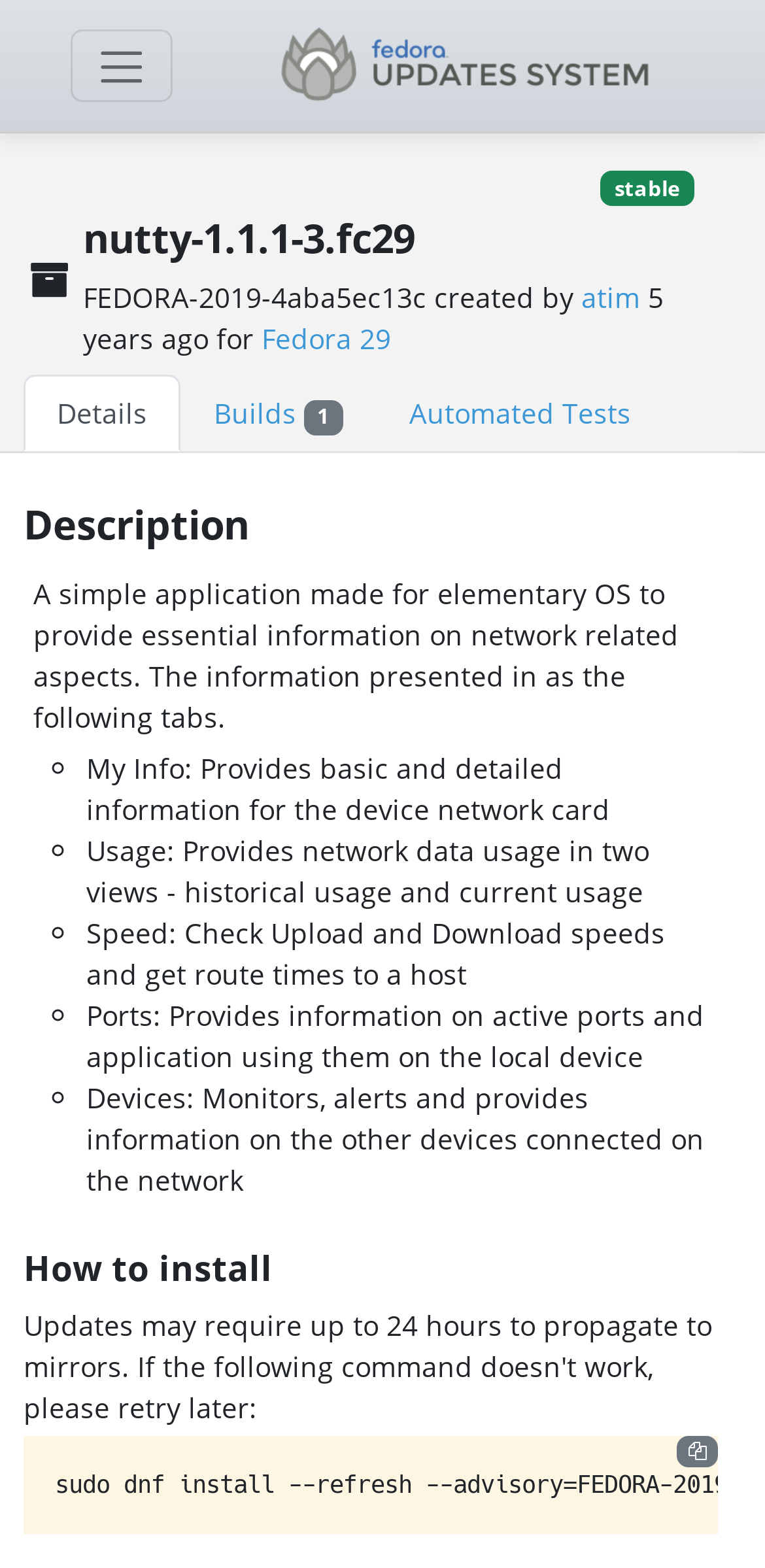Given the element description, predict the bounding box coordinates in the format (top-left x, top-left y, bottom-right x, bottom-right y). Make sure all values are between 0 and 1. Here is the element description: Automated Tests

[0.491, 0.239, 0.868, 0.288]